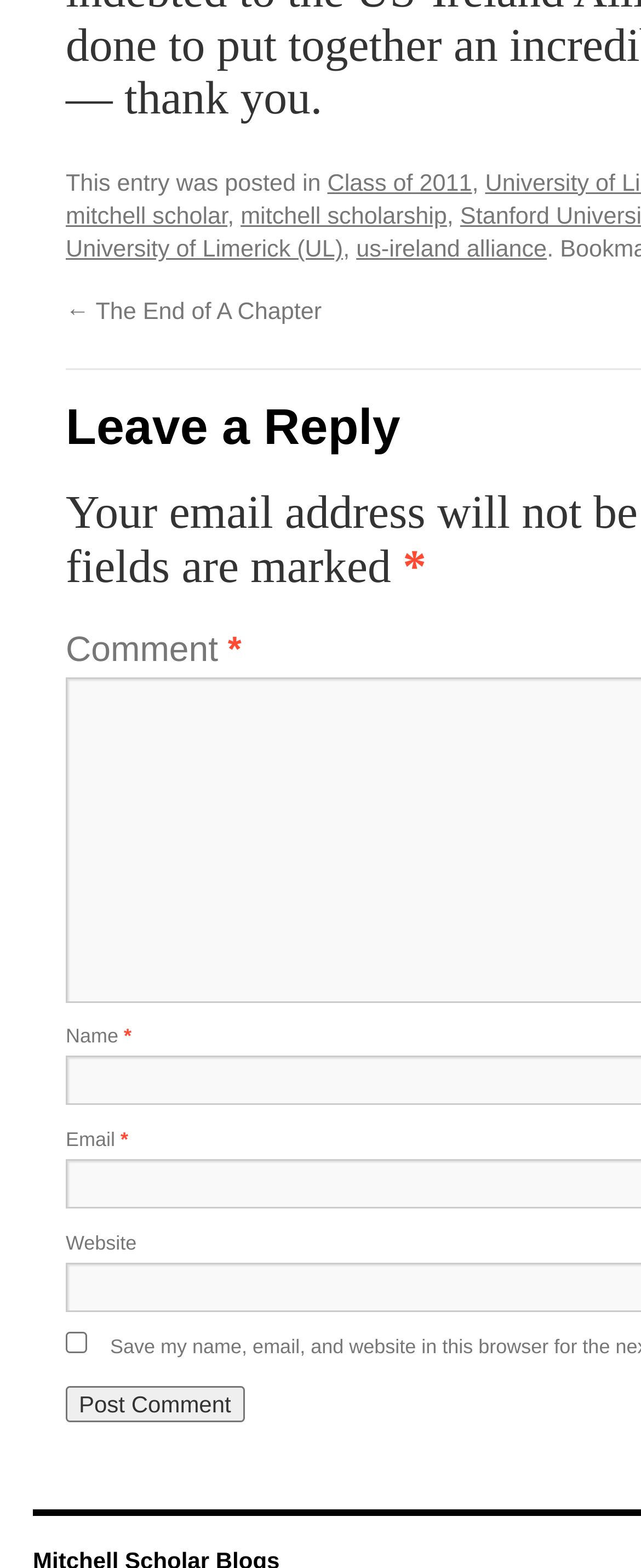Provide the bounding box coordinates of the HTML element described as: "Class of 2011". The bounding box coordinates should be four float numbers between 0 and 1, i.e., [left, top, right, bottom].

[0.511, 0.109, 0.736, 0.126]